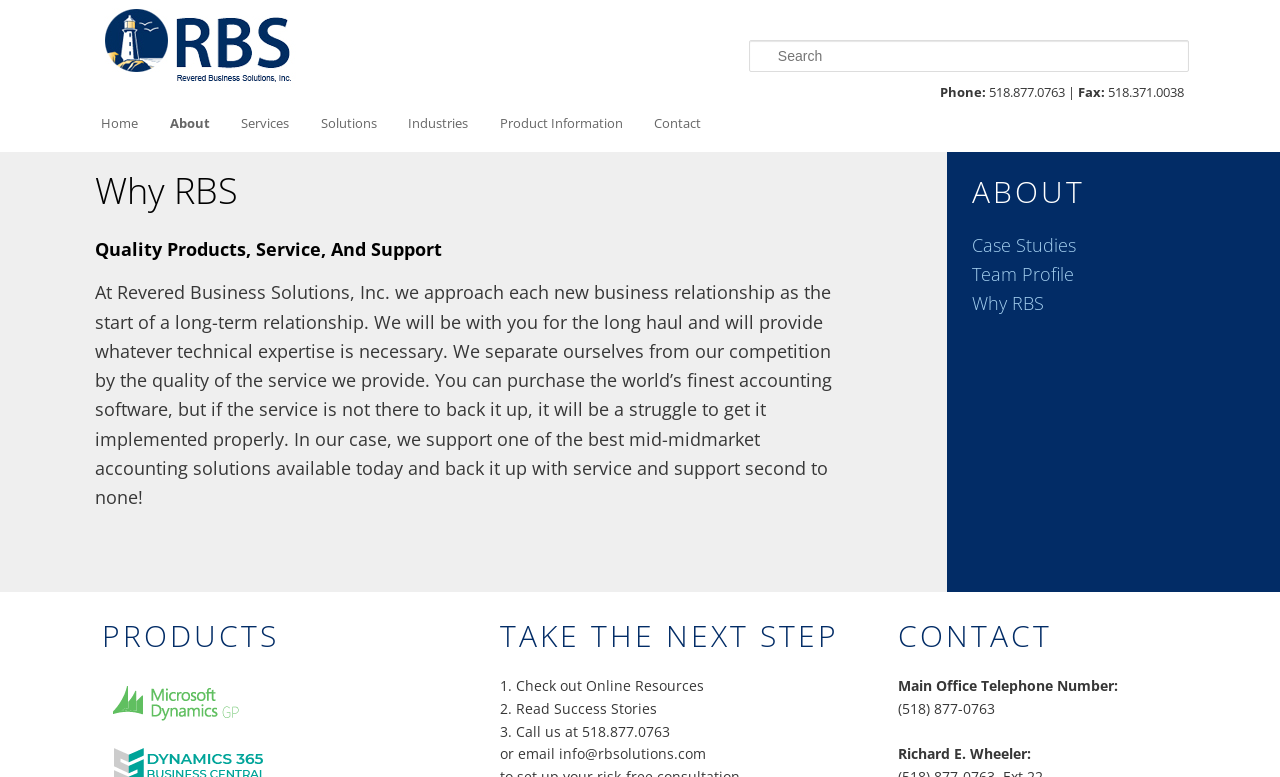Identify the bounding box coordinates of the section that should be clicked to achieve the task described: "Contact RBS".

[0.499, 0.132, 0.56, 0.188]